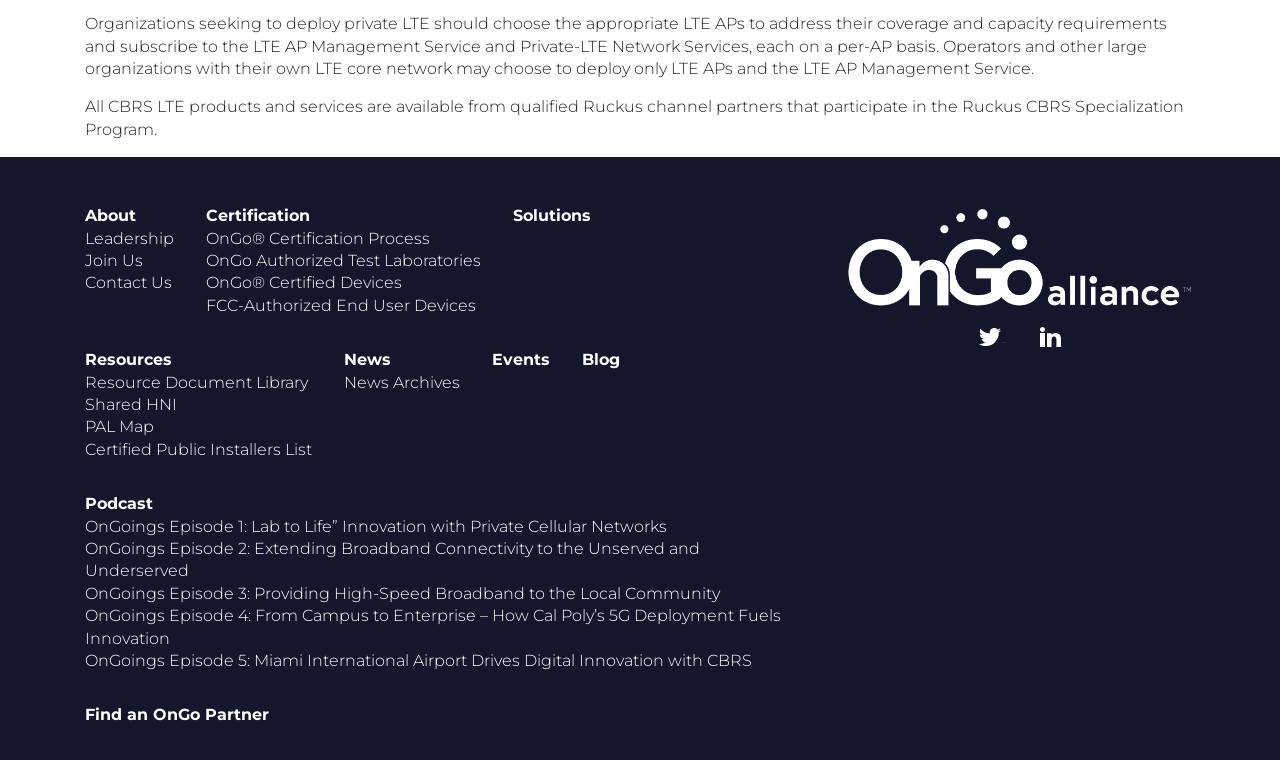Determine the bounding box coordinates of the clickable element to achieve the following action: 'View Certification Process'. Provide the coordinates as four float values between 0 and 1, formatted as [left, top, right, bottom].

[0.161, 0.301, 0.336, 0.326]